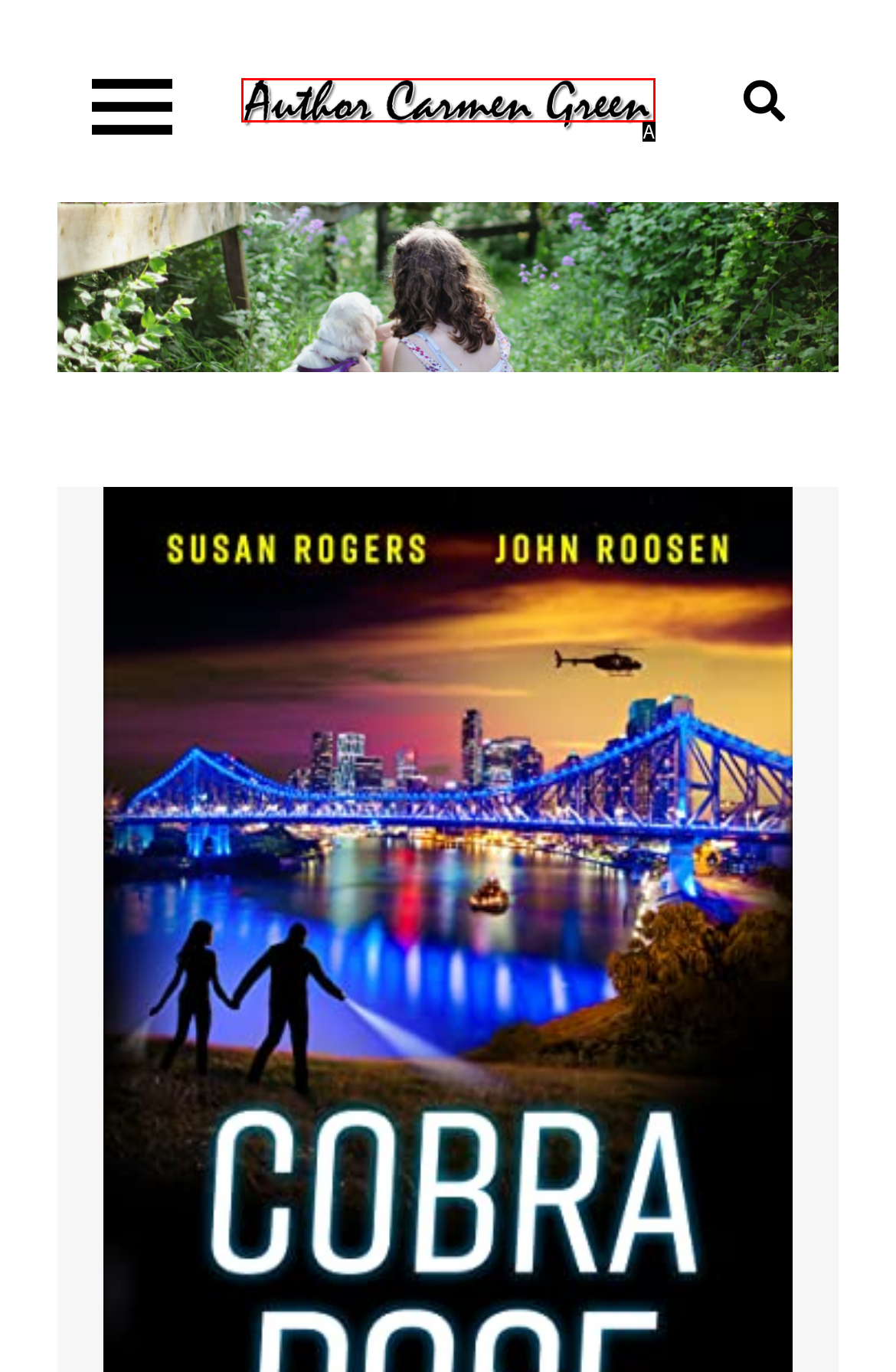Based on the description: alt="authorcarmengreen.com", select the HTML element that fits best. Provide the letter of the matching option.

A